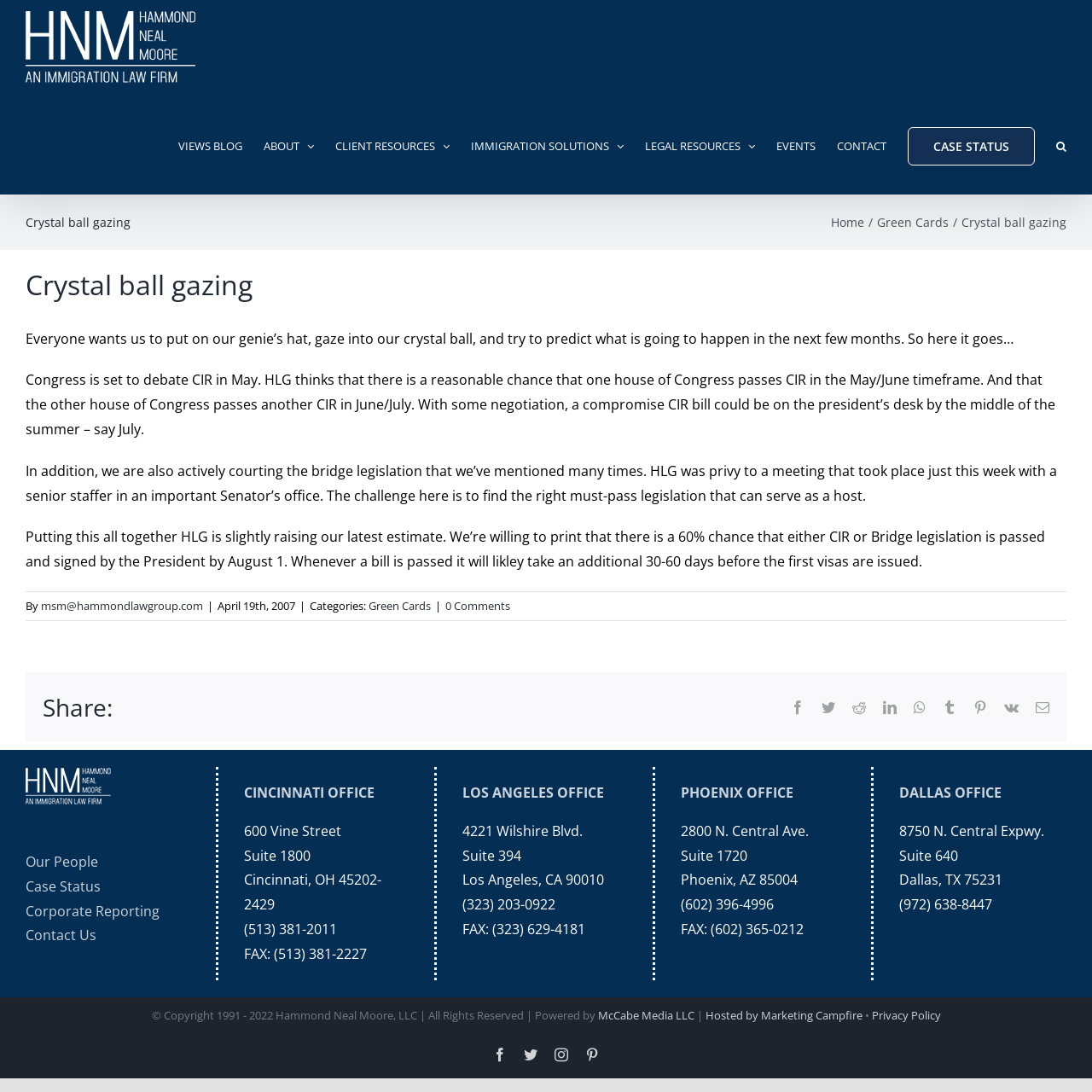Please find the bounding box coordinates of the clickable region needed to complete the following instruction: "Search using the search button". The bounding box coordinates must consist of four float numbers between 0 and 1, i.e., [left, top, right, bottom].

[0.967, 0.089, 0.977, 0.178]